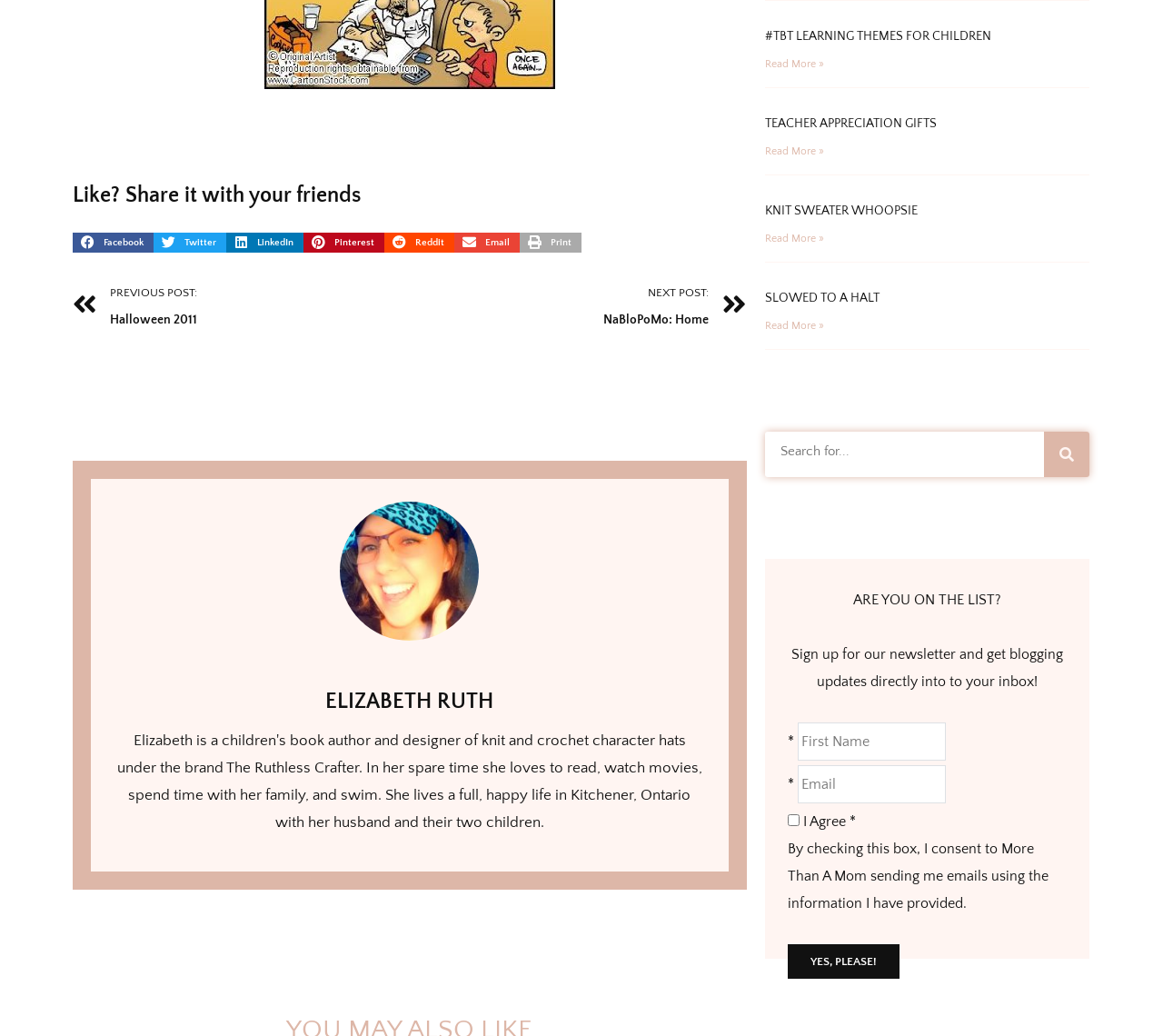Show the bounding box coordinates for the HTML element described as: "parent_node: * name="FNAME" placeholder="First Name"".

[0.686, 0.697, 0.813, 0.734]